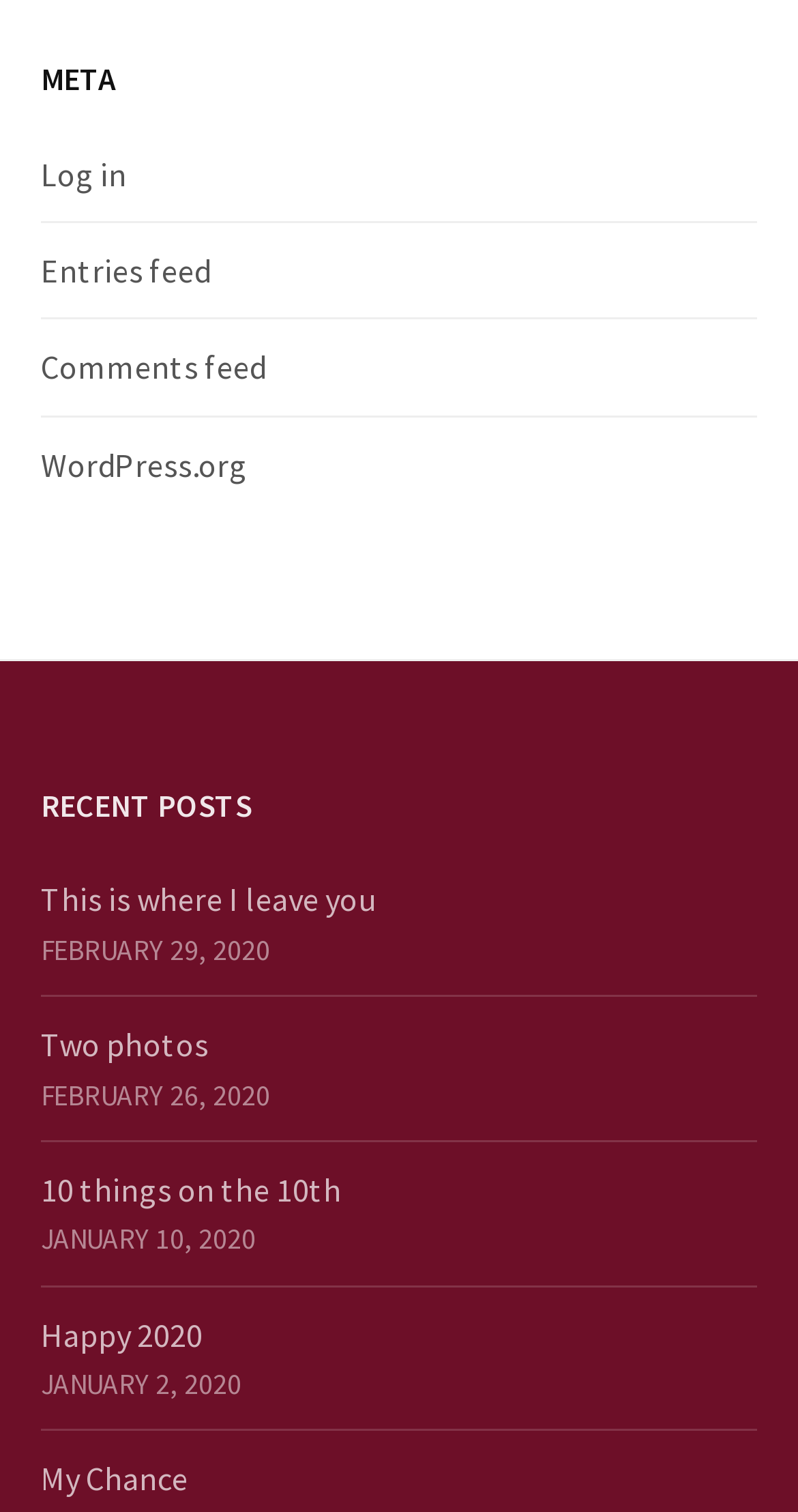Locate the bounding box coordinates of the element to click to perform the following action: 'Log in to the website'. The coordinates should be given as four float values between 0 and 1, in the form of [left, top, right, bottom].

[0.051, 0.101, 0.159, 0.128]